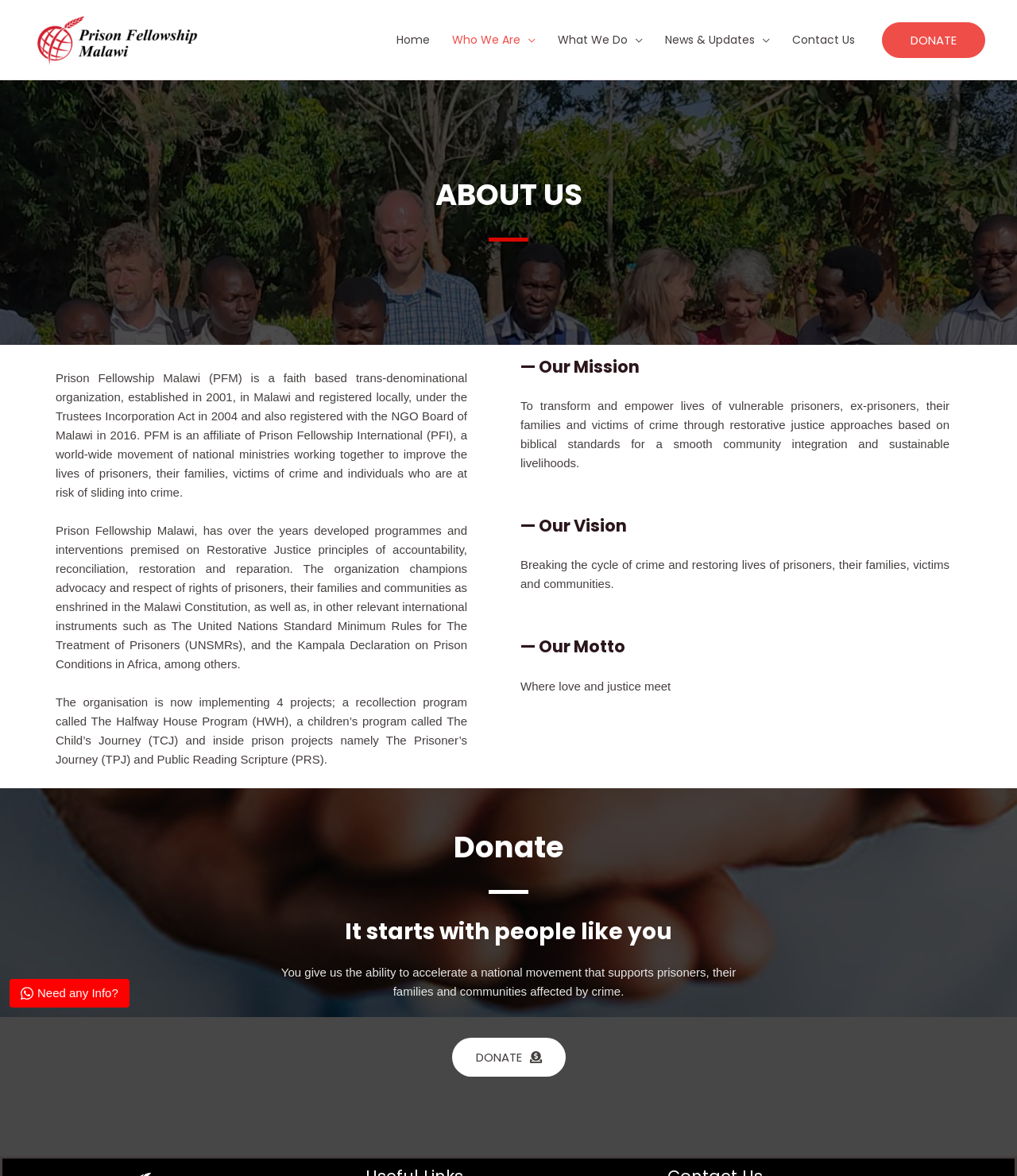Identify the bounding box coordinates of the element that should be clicked to fulfill this task: "Click on the 'DONATE' button". The coordinates should be provided as four float numbers between 0 and 1, i.e., [left, top, right, bottom].

[0.867, 0.019, 0.969, 0.049]